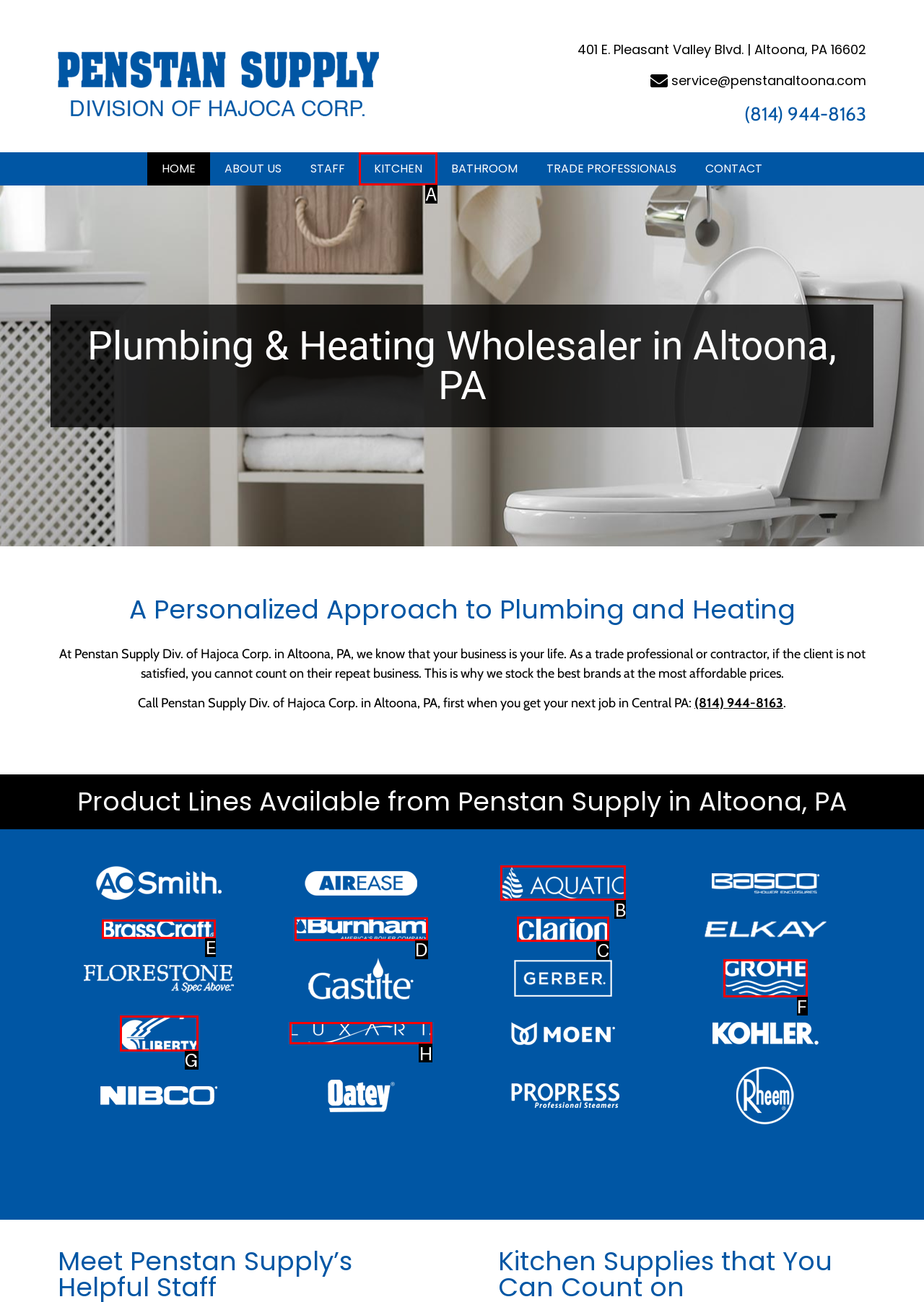Determine the letter of the element to click to accomplish this task: View the 'KITCHEN' page. Respond with the letter.

A